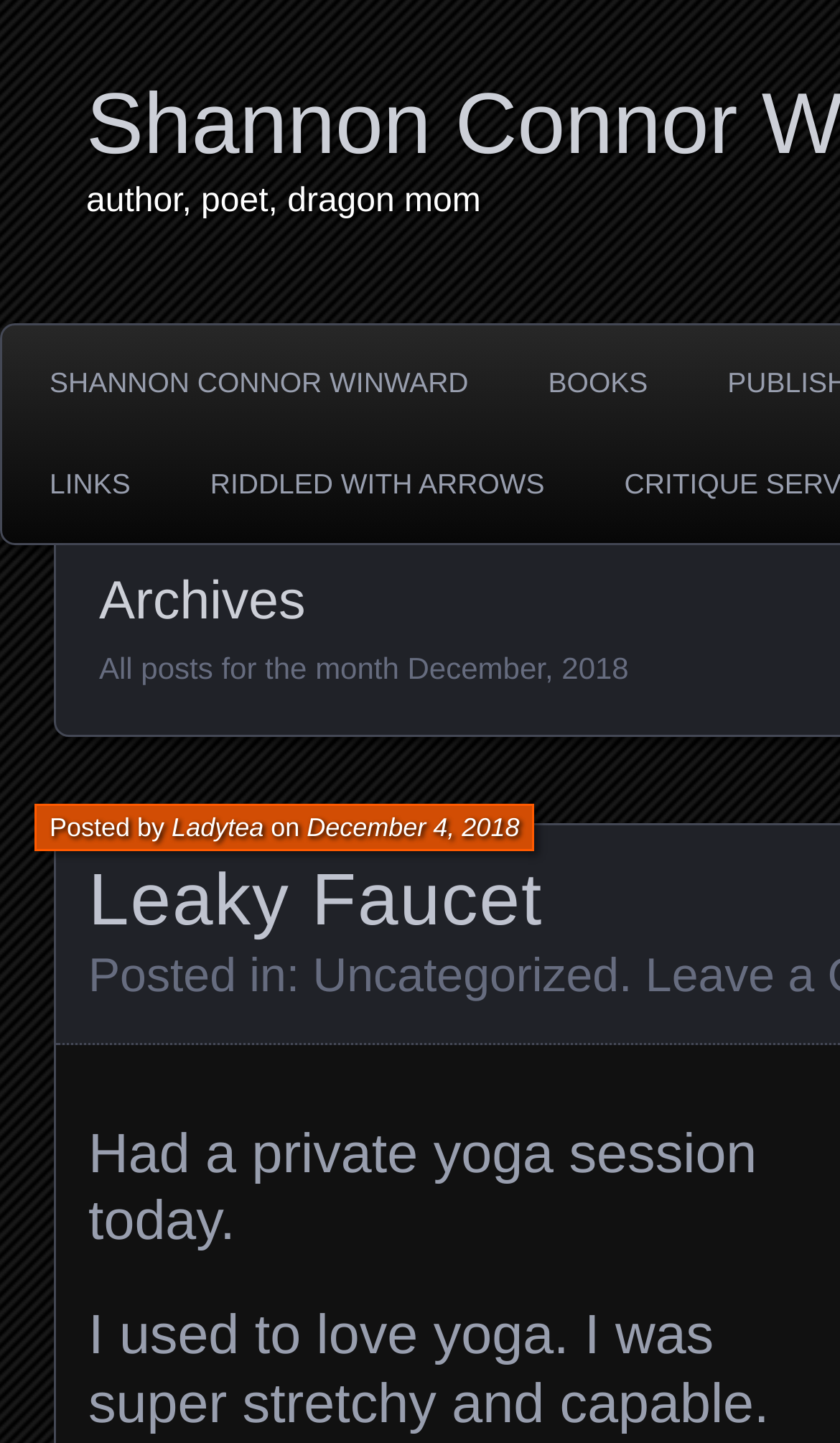What is the date of the post? Please answer the question using a single word or phrase based on the image.

December 4, 2018